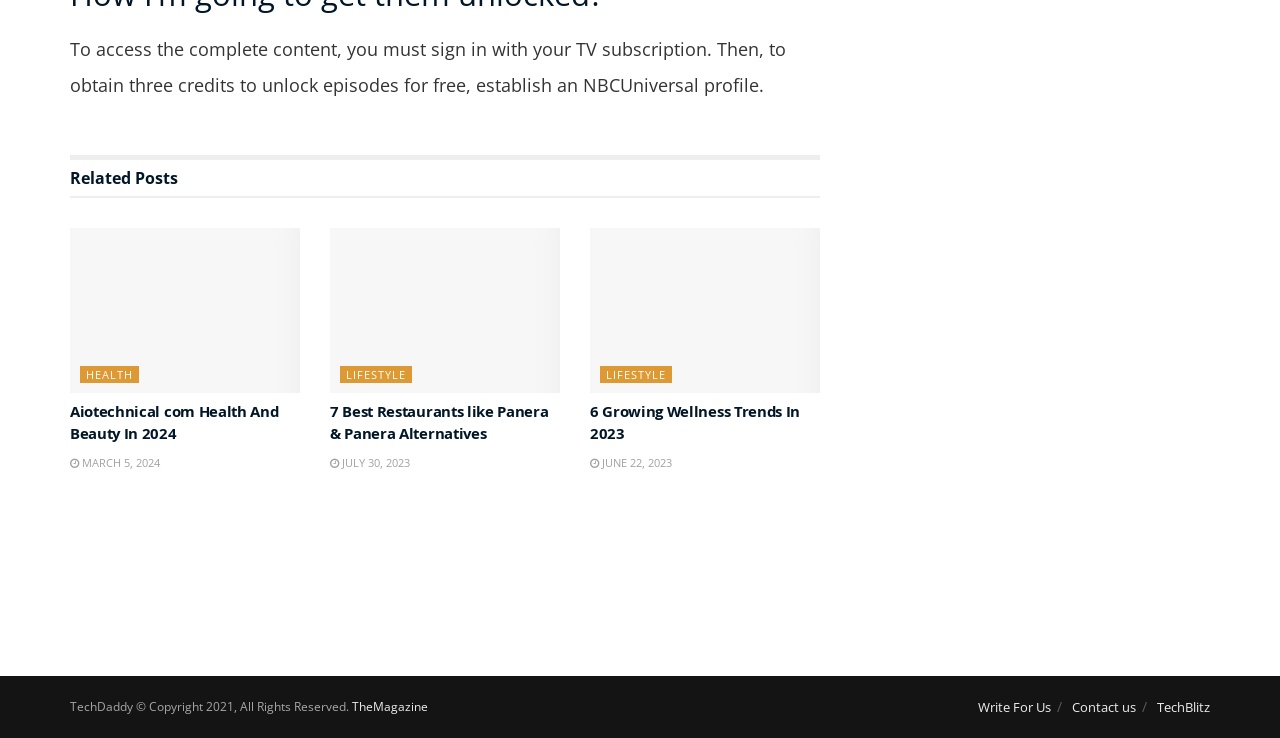Please give the bounding box coordinates of the area that should be clicked to fulfill the following instruction: "Write for TechBlitz". The coordinates should be in the format of four float numbers from 0 to 1, i.e., [left, top, right, bottom].

[0.764, 0.945, 0.821, 0.97]